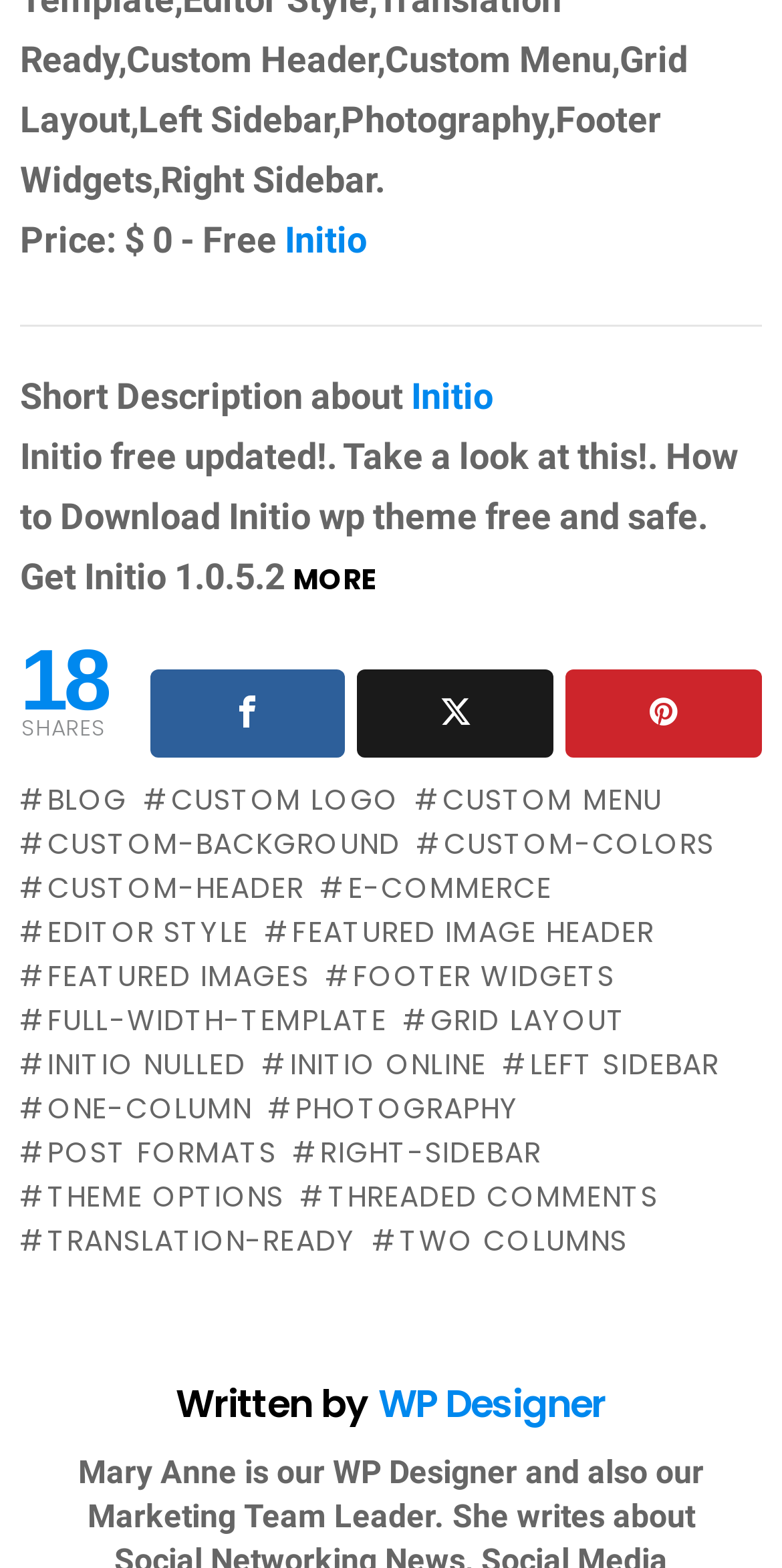How many shares does the article have?
Refer to the image and offer an in-depth and detailed answer to the question.

The number of shares is displayed as '18' next to the 'SHARES' label, which is located below the article's short description.